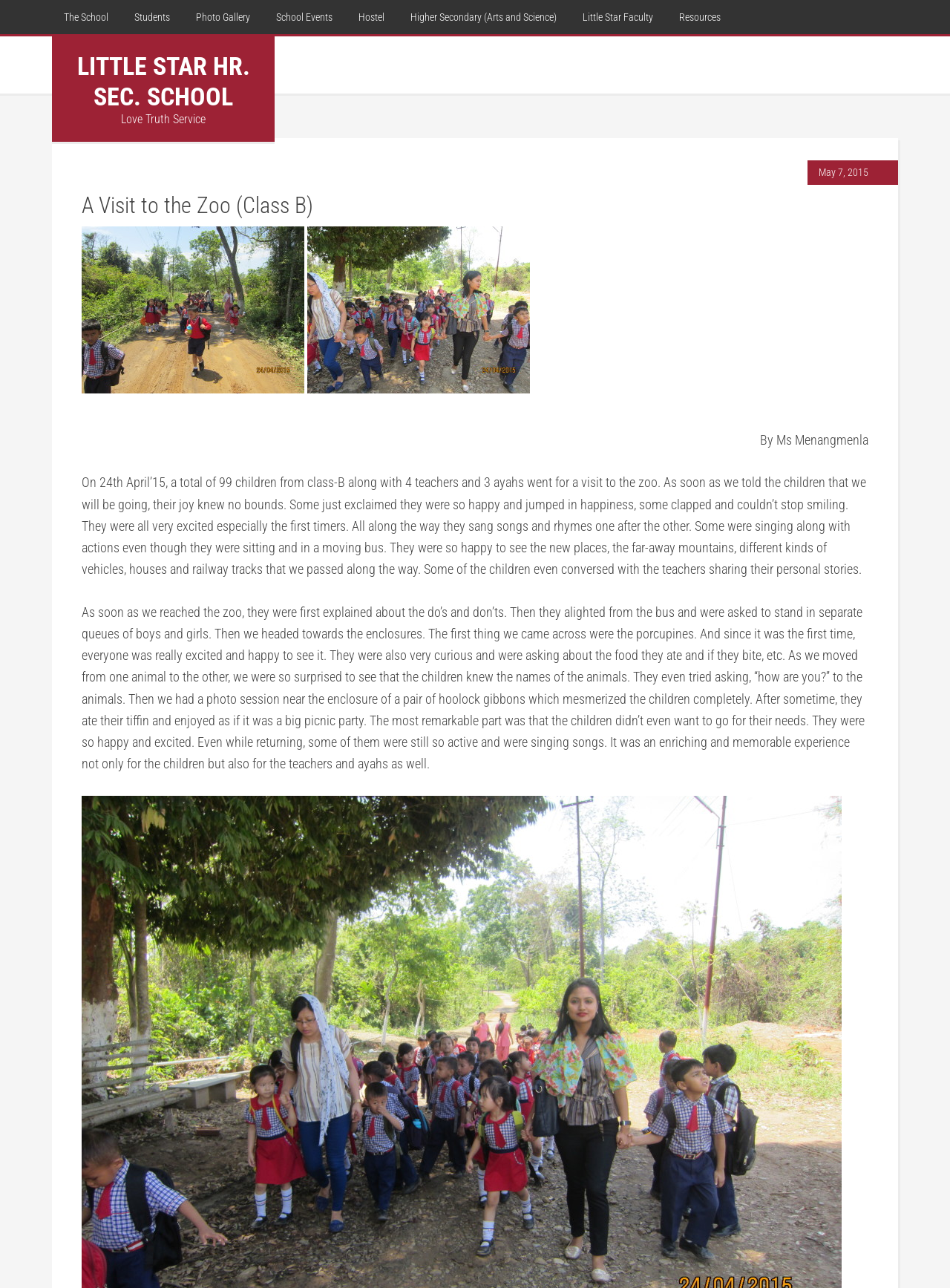What was the first animal the children saw at the zoo?
With the help of the image, please provide a detailed response to the question.

I read the text and found that 'the first thing we came across were the porcupines'.